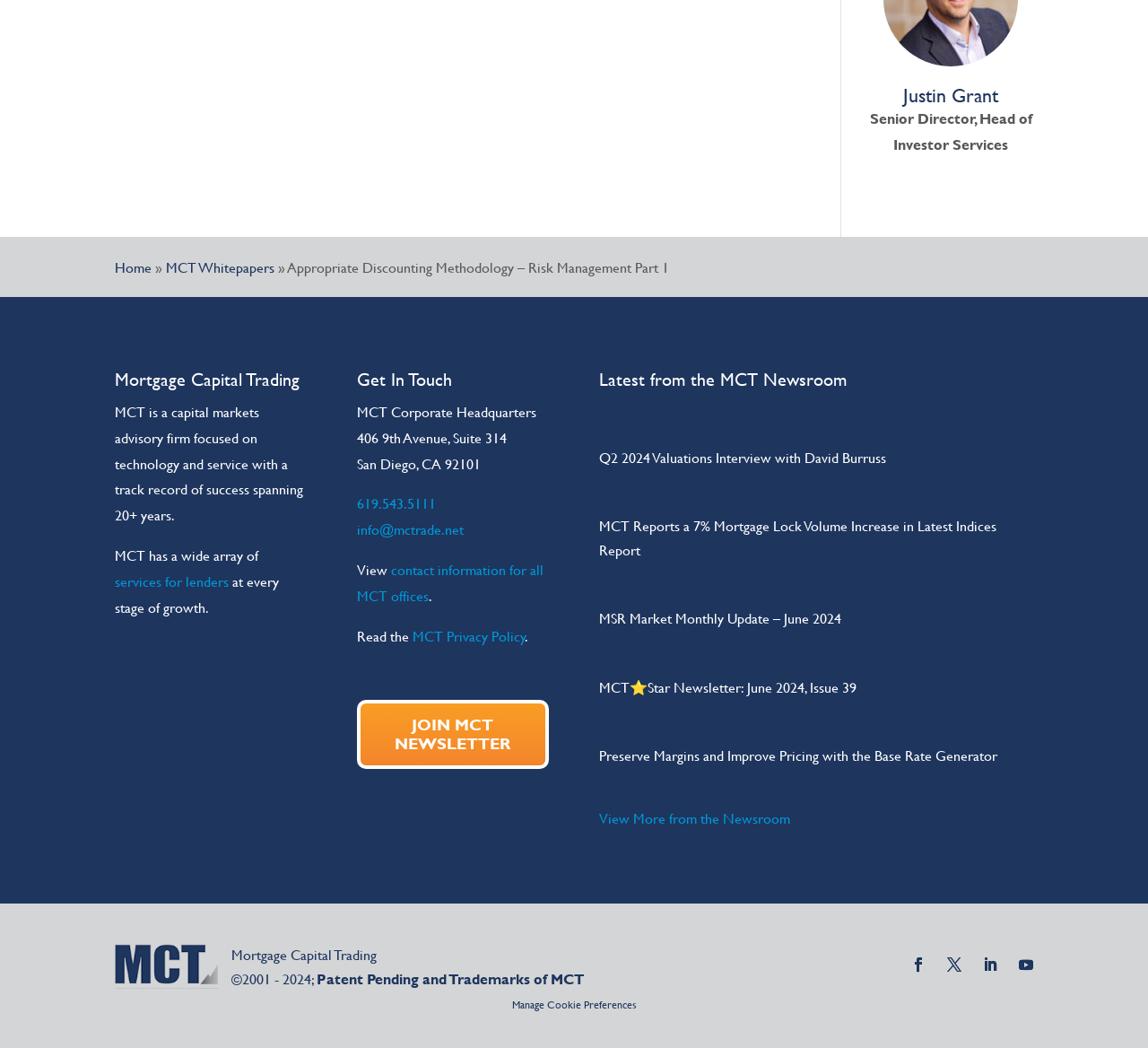What is the company name mentioned on the page?
By examining the image, provide a one-word or phrase answer.

Mortgage Capital Trading